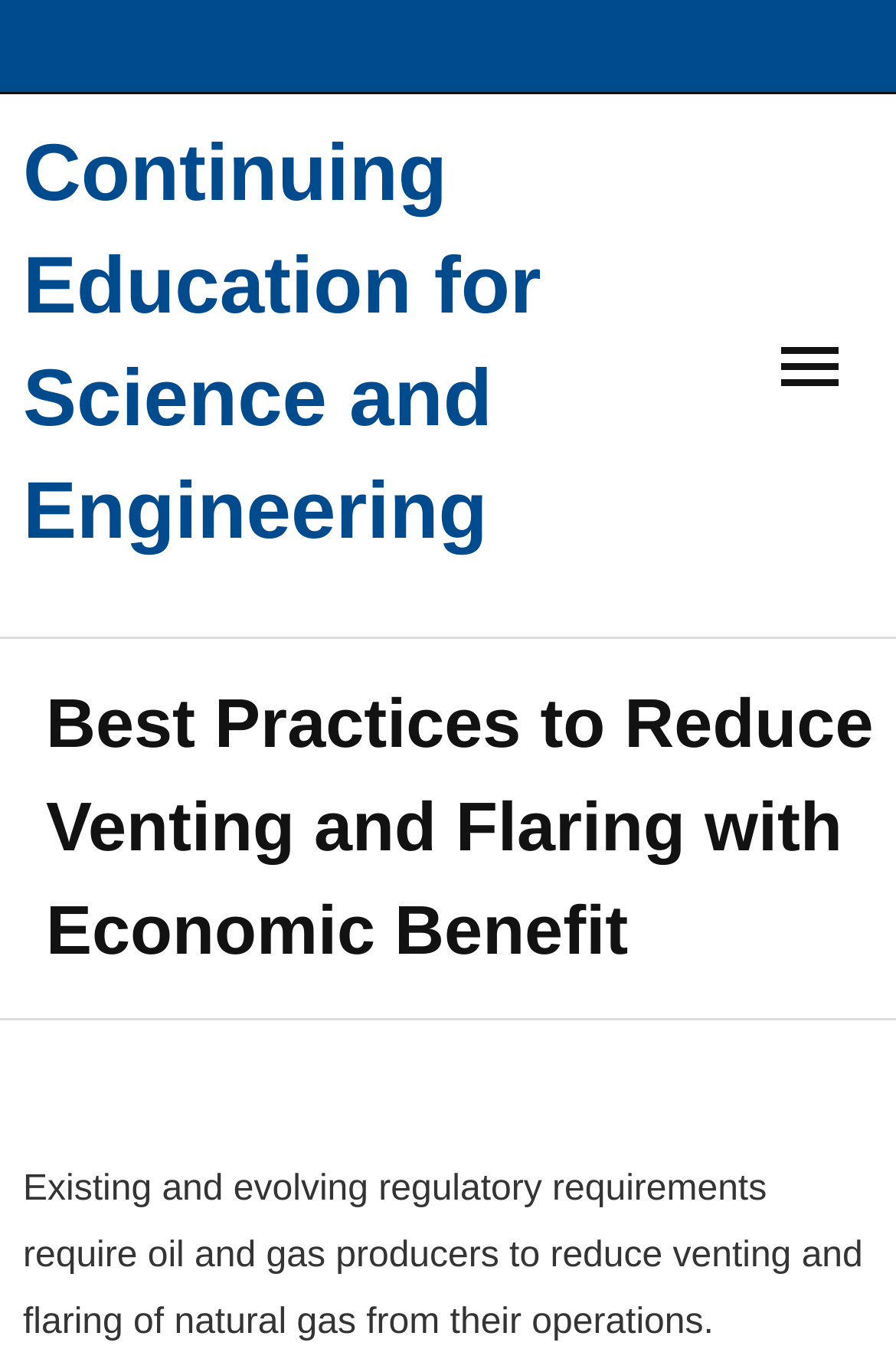How many tables are on the webpage?
Answer the question based on the image using a single word or a brief phrase.

2